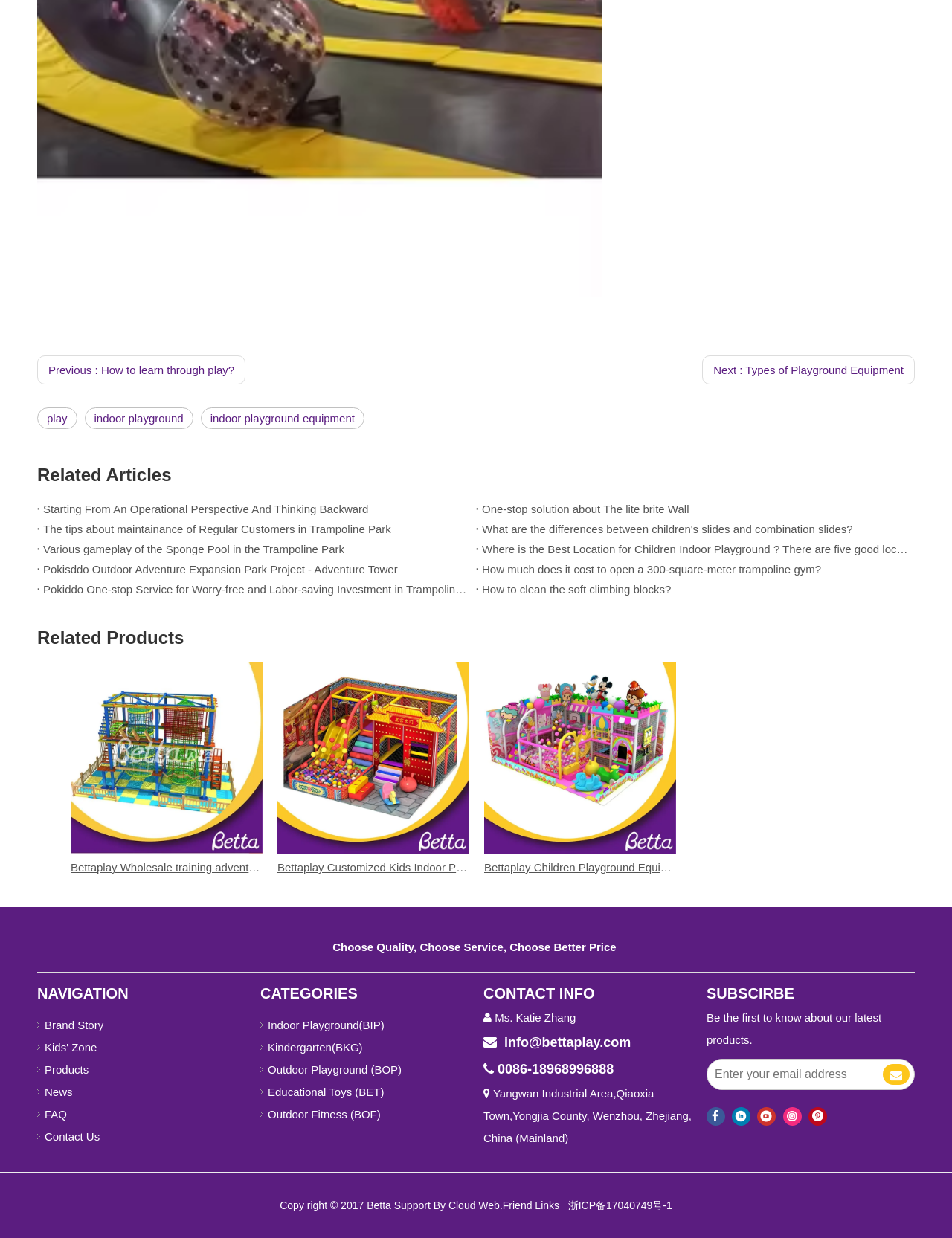Show me the bounding box coordinates of the clickable region to achieve the task as per the instruction: "Click on the 'Bettaplay Wholesale training adventure rope course equipment' image".

[0.074, 0.535, 0.276, 0.689]